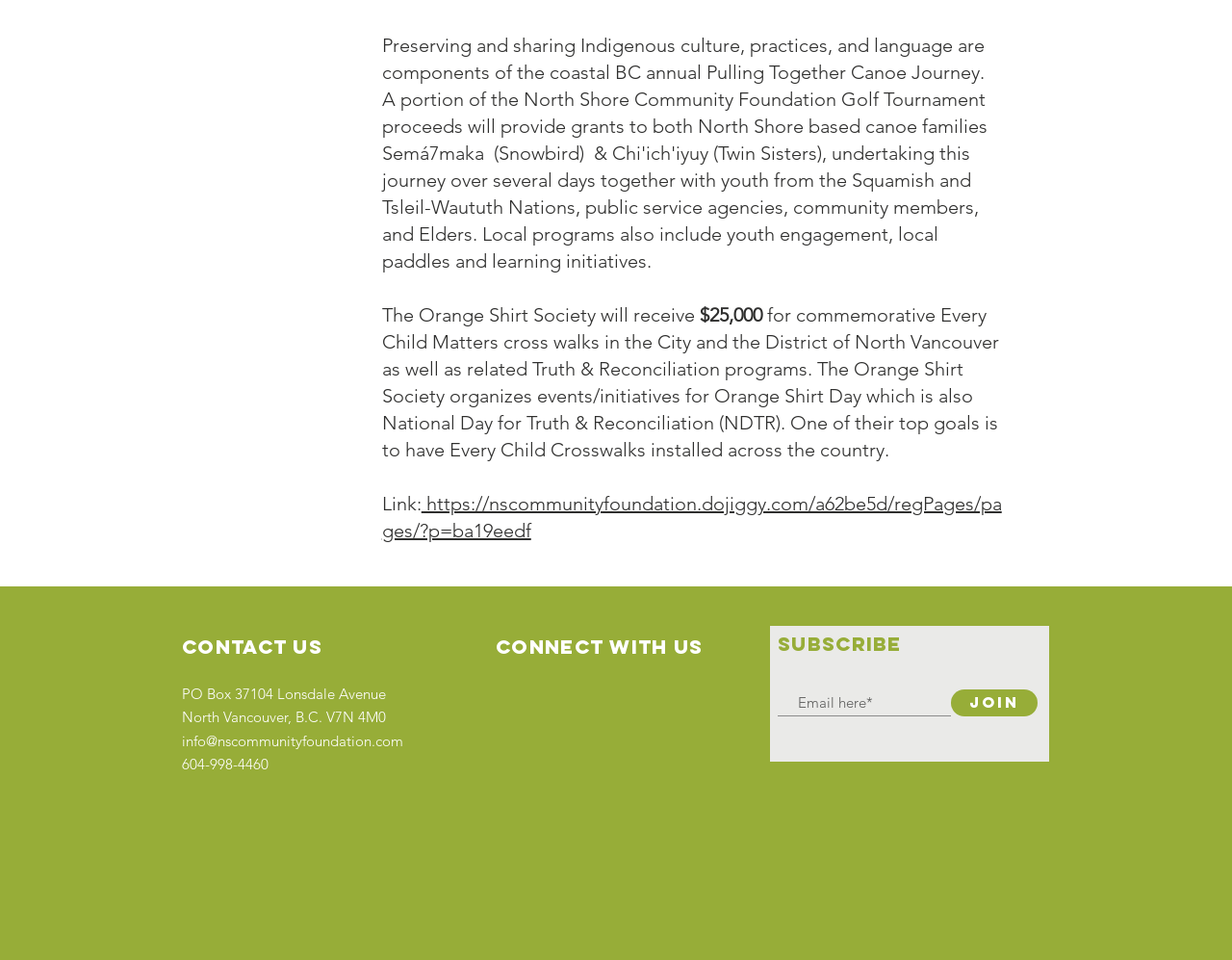What social media platforms can you connect with the organization on?
Please craft a detailed and exhaustive response to the question.

The 'Connect with us' section provides a social bar with links to the organization's social media profiles on Facebook, Twitter, Instagram, and LinkedIn.